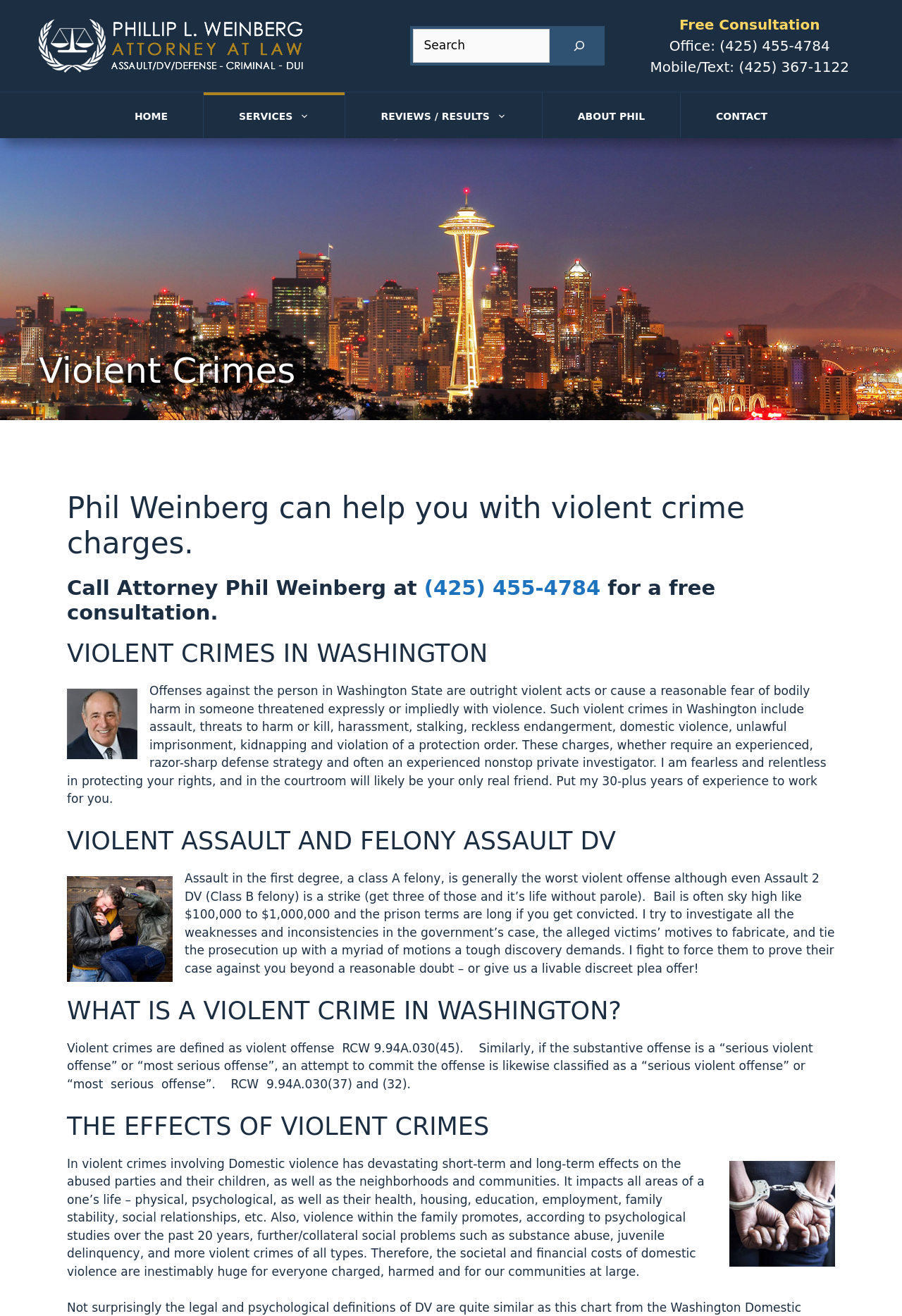Provide a one-word or one-phrase answer to the question:
What is the effect of violent crimes on individuals and communities?

Devastating short-term and long-term effects